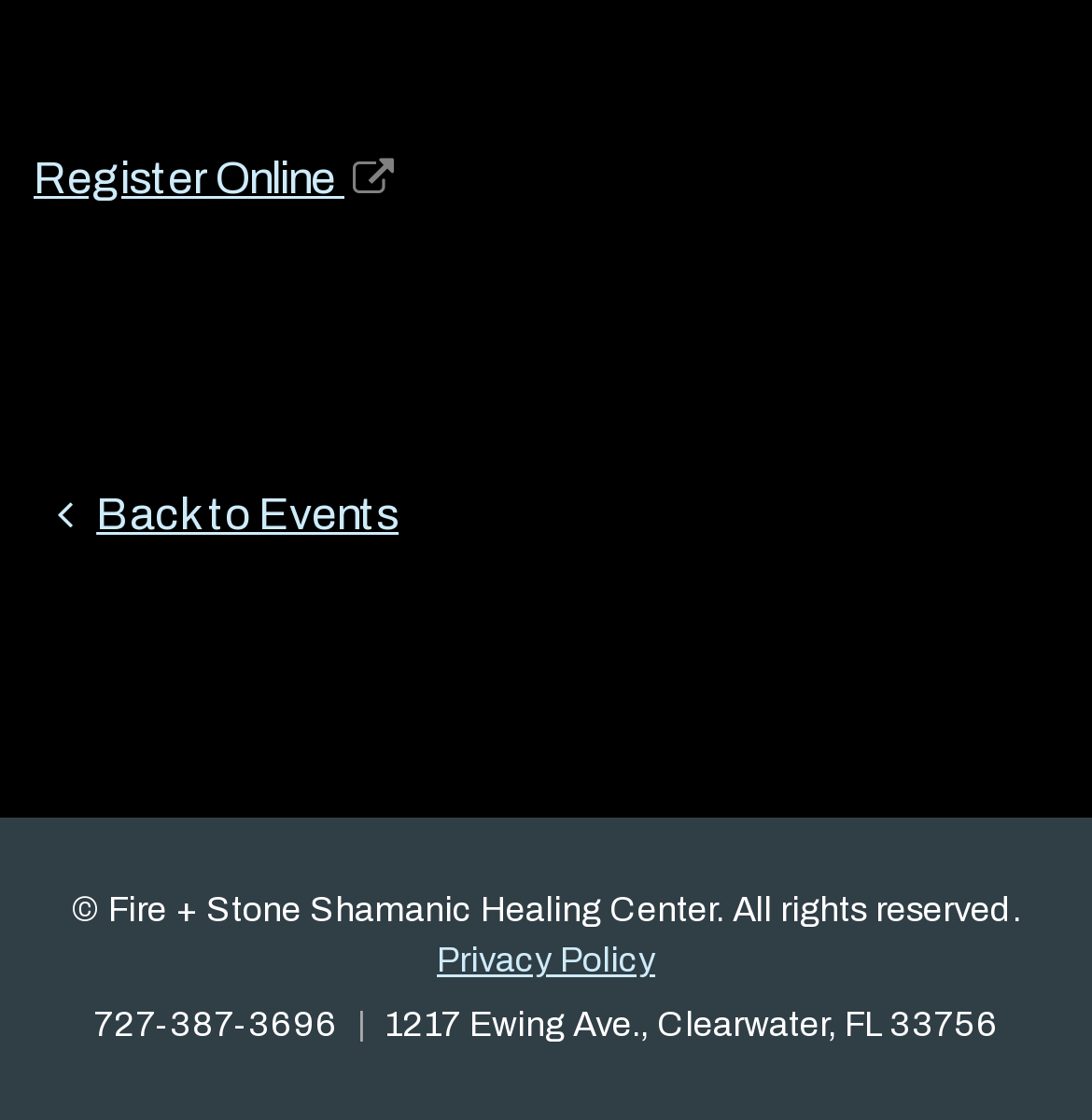What can be done online?
Could you give a comprehensive explanation in response to this question?

I found a link at the top of the page that says 'Register Online', indicating that online registration is possible.